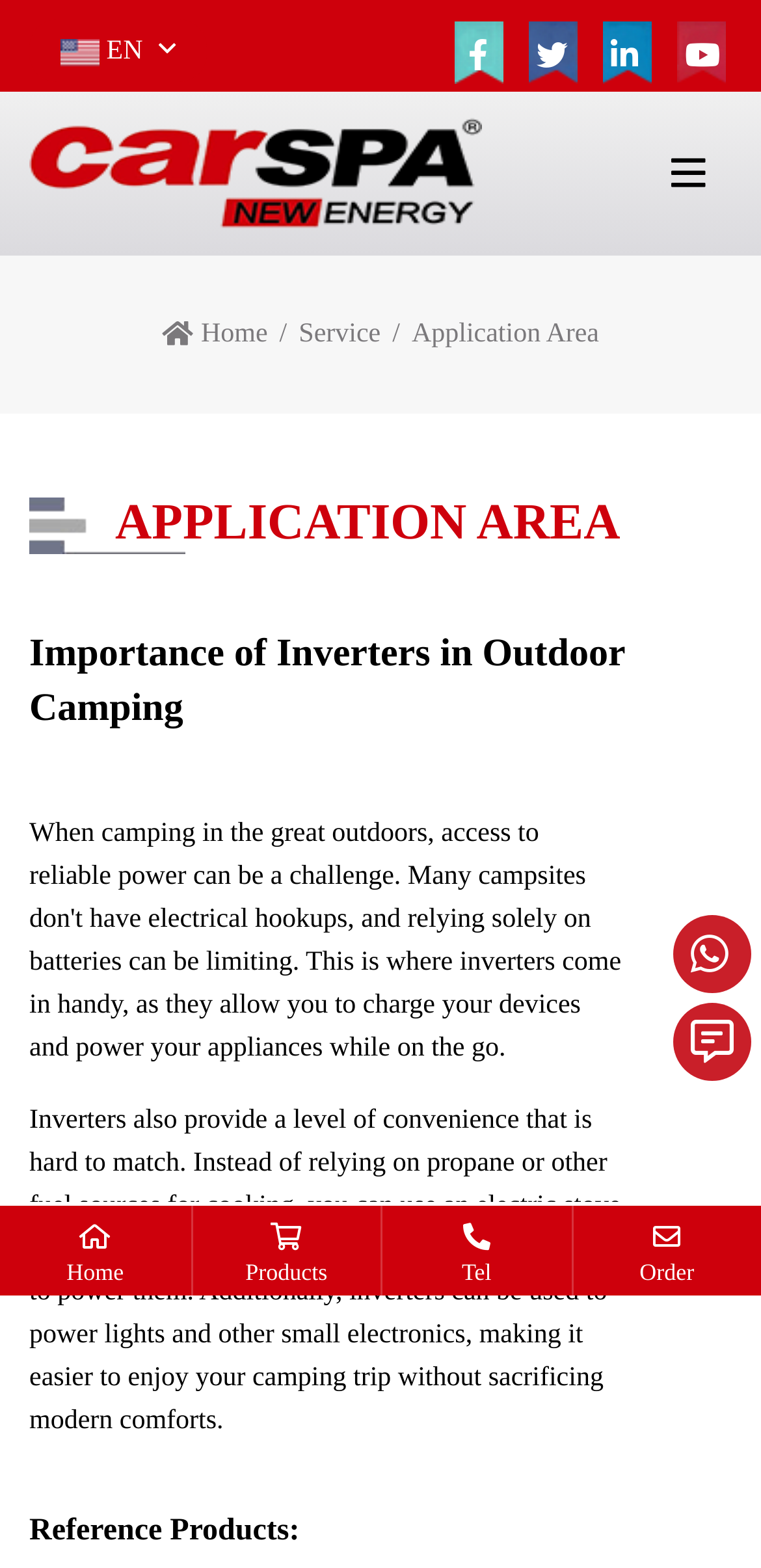Provide a short answer using a single word or phrase for the following question: 
What is the section title above the reference products?

APPLICATION AREA